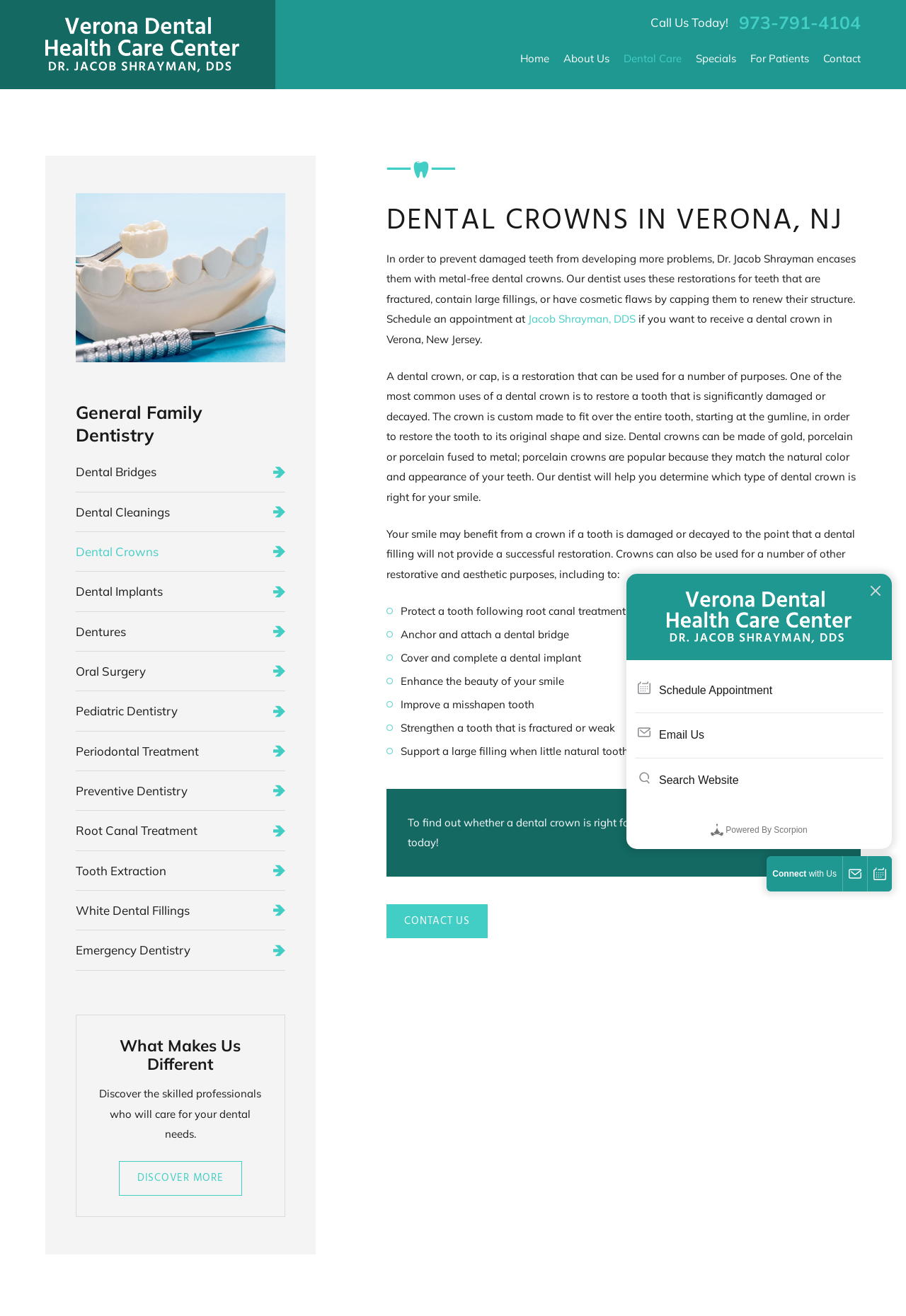How can I schedule an appointment?
Please provide a detailed answer to the question.

I found the answer by looking at the button with the text 'Schedule Appointment' which is located near the middle of the page.